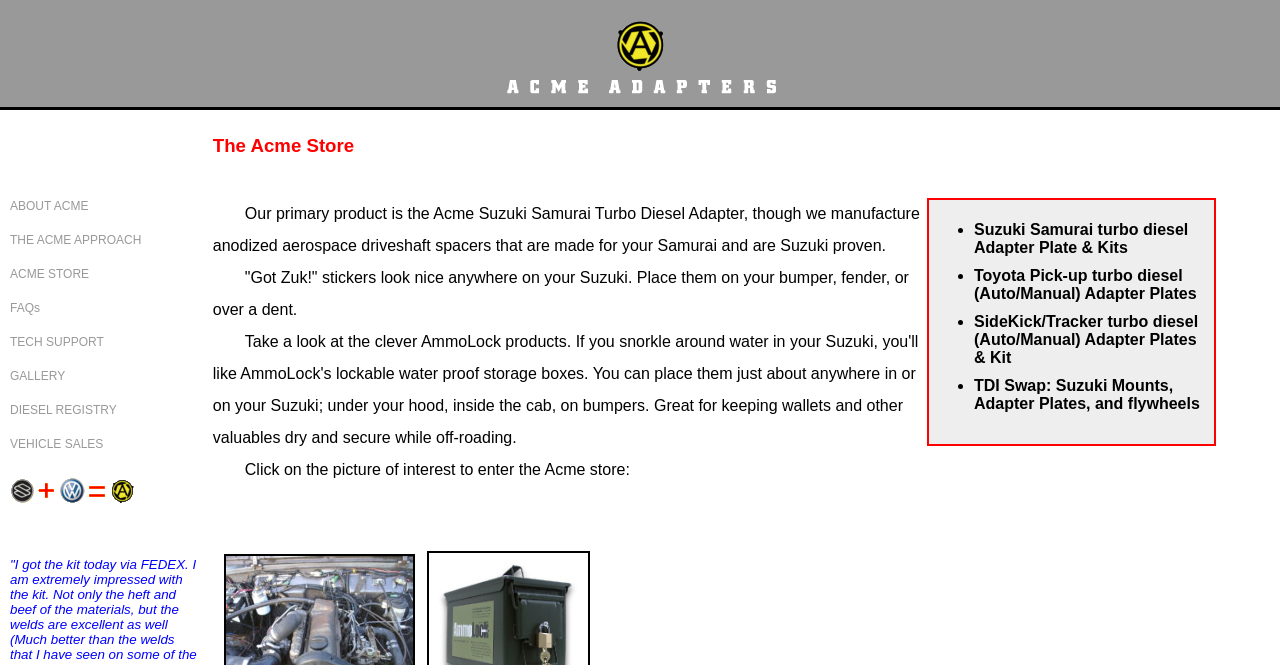Find the bounding box coordinates for the UI element whose description is: "History". The coordinates should be four float numbers between 0 and 1, in the format [left, top, right, bottom].

None